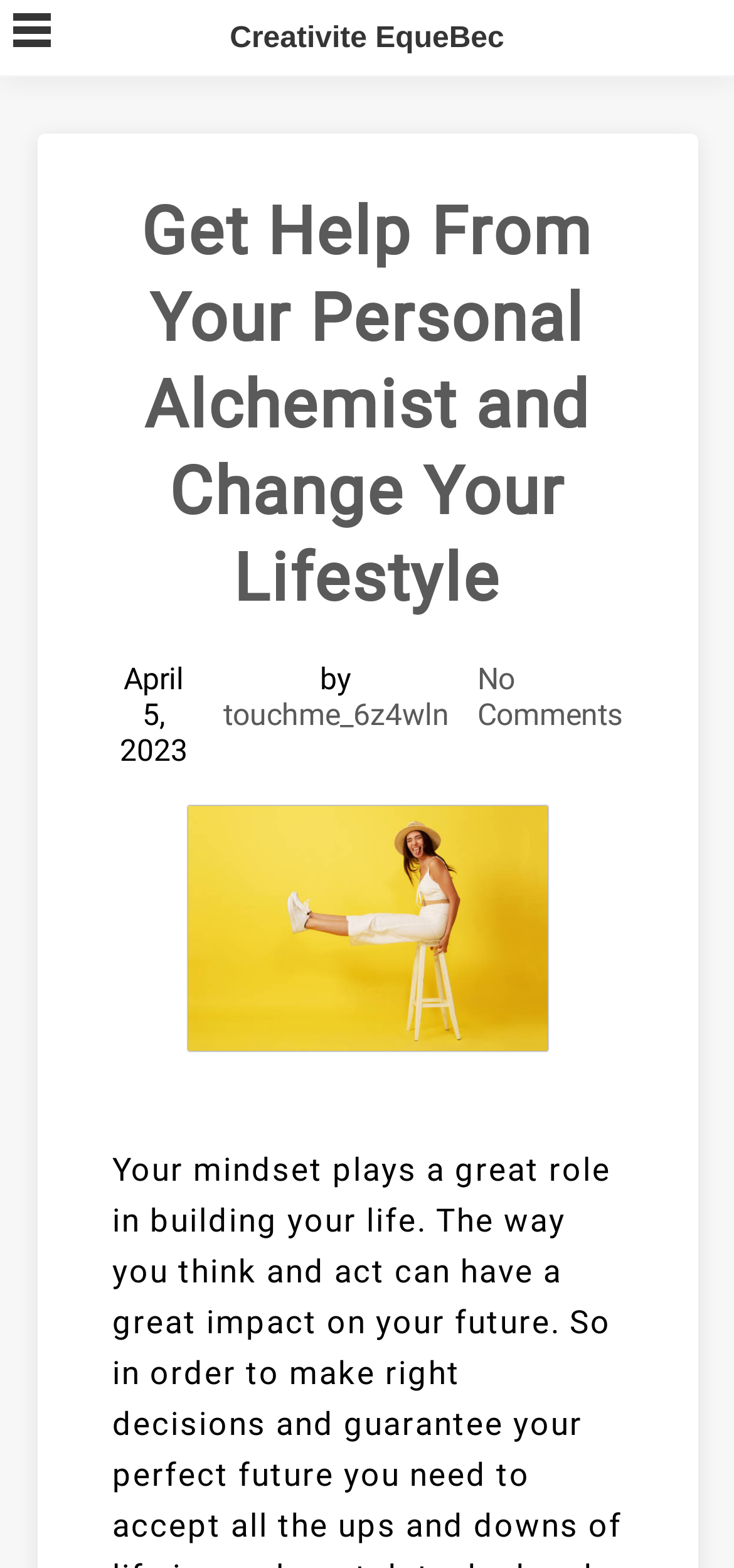Who is the author of the article?
Give a single word or phrase as your answer by examining the image.

touchme_6z4wln